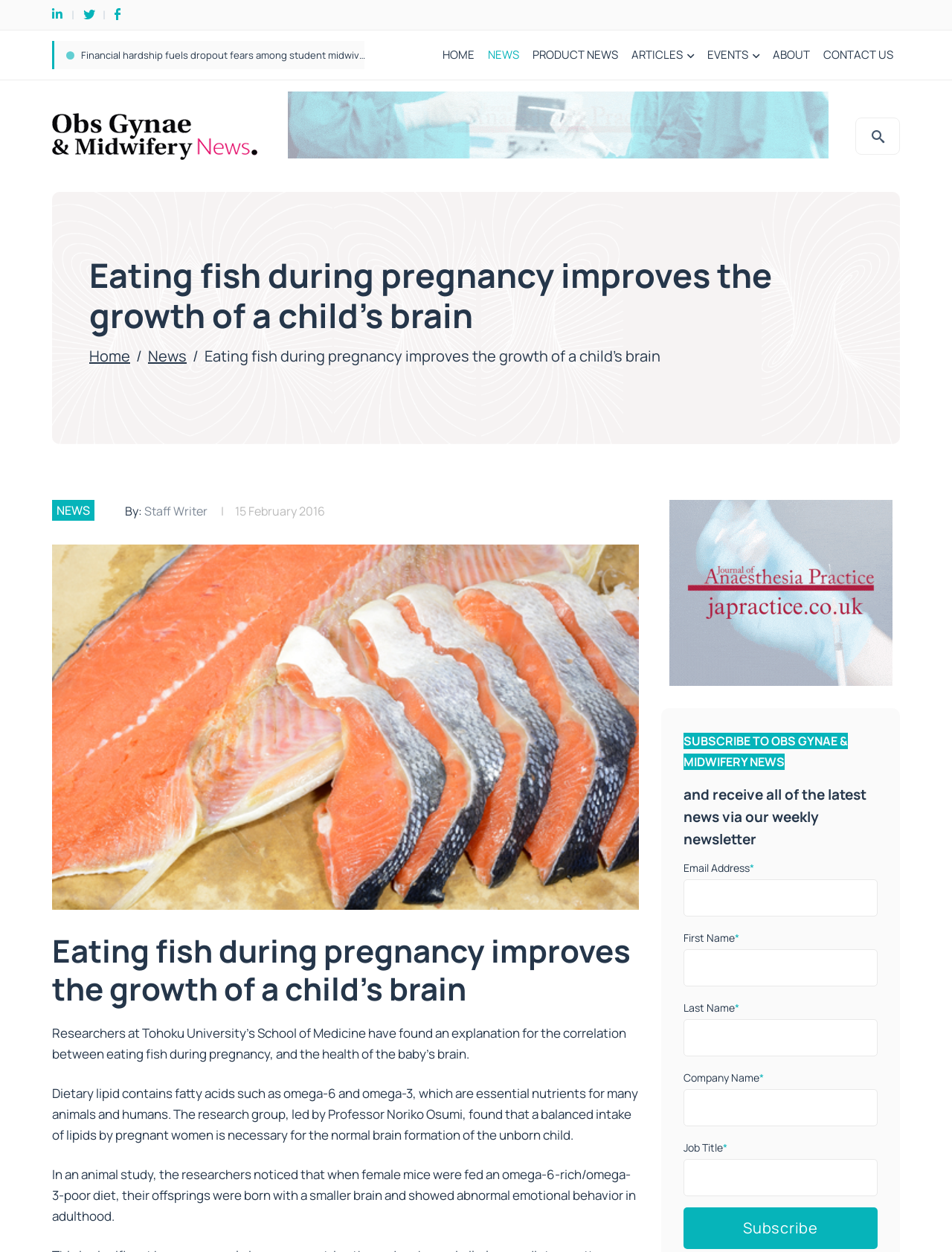Create an elaborate caption for the webpage.

This webpage is about an article discussing the correlation between eating fish during pregnancy and the health of the baby's brain. The article's title, "Eating fish during pregnancy improves the growth of a child's brain", is prominently displayed at the top of the page. 

Below the title, there are several links to other sections of the website, including "HOME", "NEWS", "PRODUCT NEWS", "ARTICLES", "EVENTS", and "ABOUT". These links are arranged horizontally across the top of the page.

To the left of the article title, there are three social media links represented by icons. Below these icons, there is a link to "OGP News" accompanied by an image. 

The article itself is divided into several sections. The first section has a heading that repeats the article title, followed by a brief introduction to the research conducted by Tohoku University's School of Medicine. 

Below the introduction, there is an image related to the article. The next section discusses the research findings, including the importance of a balanced intake of lipids by pregnant women for the normal brain formation of the unborn child. 

To the right of the article, there is an animated banner advert with the text "See the latest from the world of anaesthesia" and the Journal of Anaesthesia Practice logo. 

At the bottom of the page, there is a subscription form where users can enter their email address, first name, last name, company name, and job title to receive the latest news via a weekly newsletter.